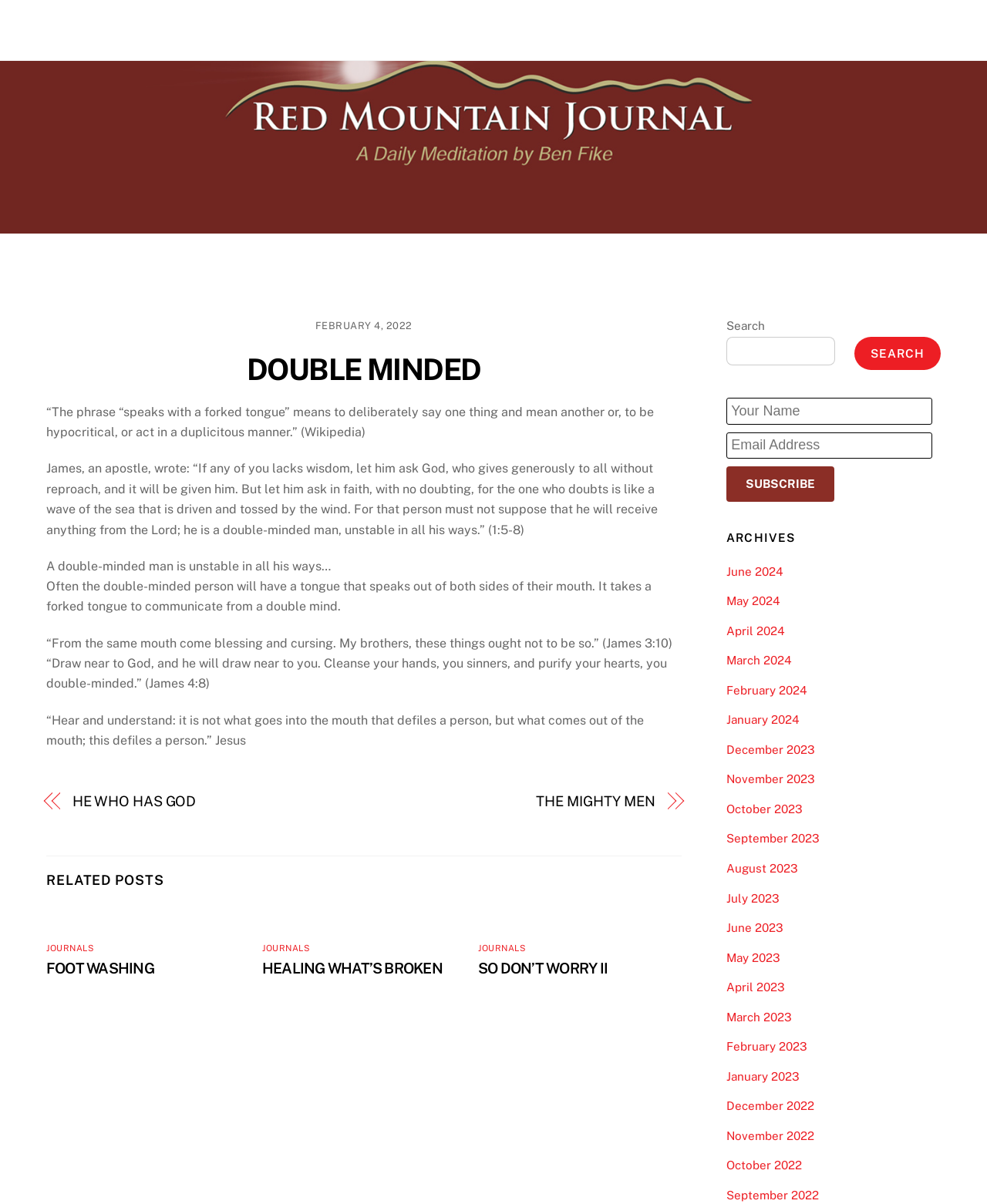Kindly provide the bounding box coordinates of the section you need to click on to fulfill the given instruction: "Click the 'Home' link".

[0.646, 0.01, 0.696, 0.039]